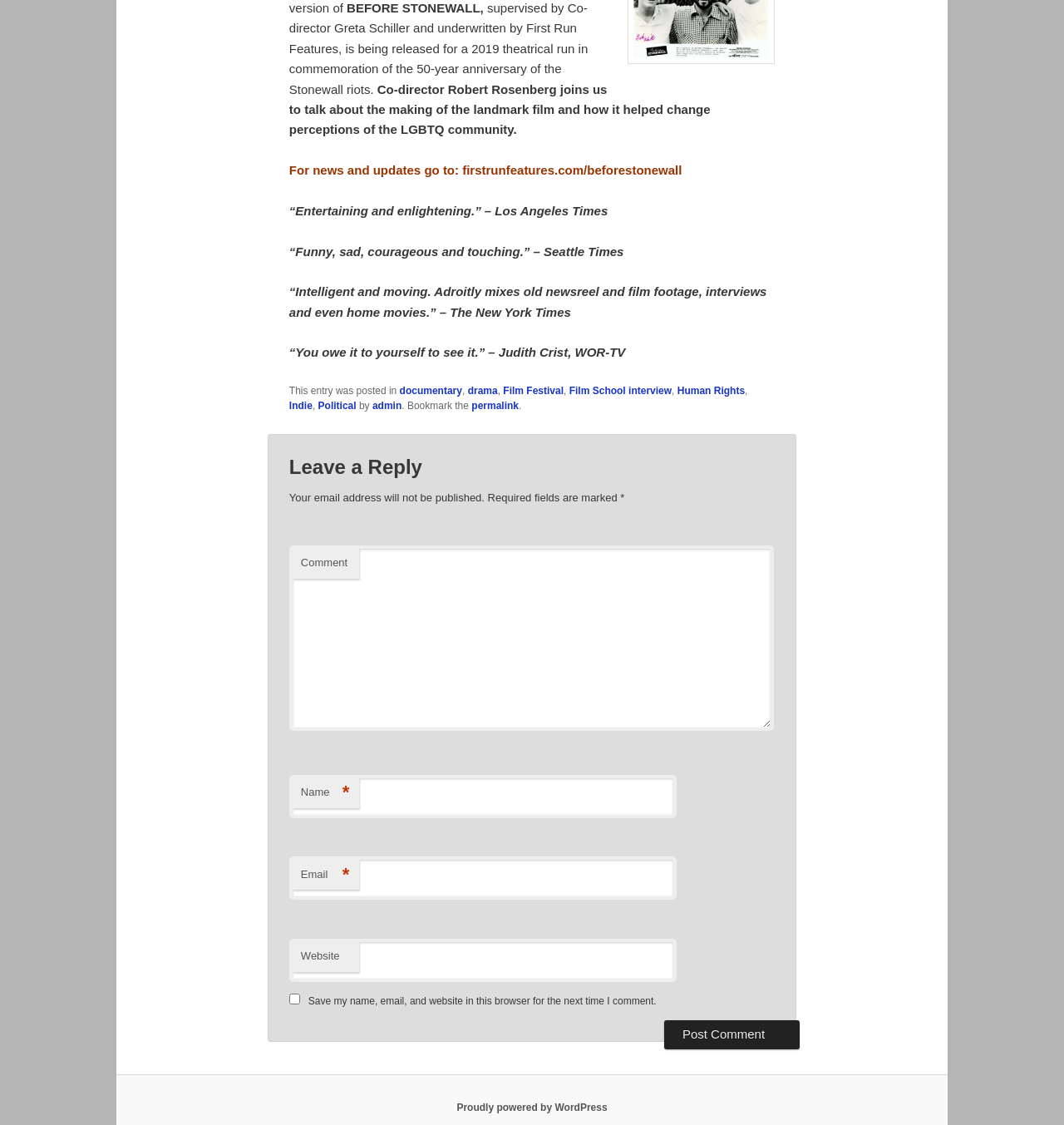What is the category of the film 'Before Stonewall'?
From the image, provide a succinct answer in one word or a short phrase.

Documentary, drama